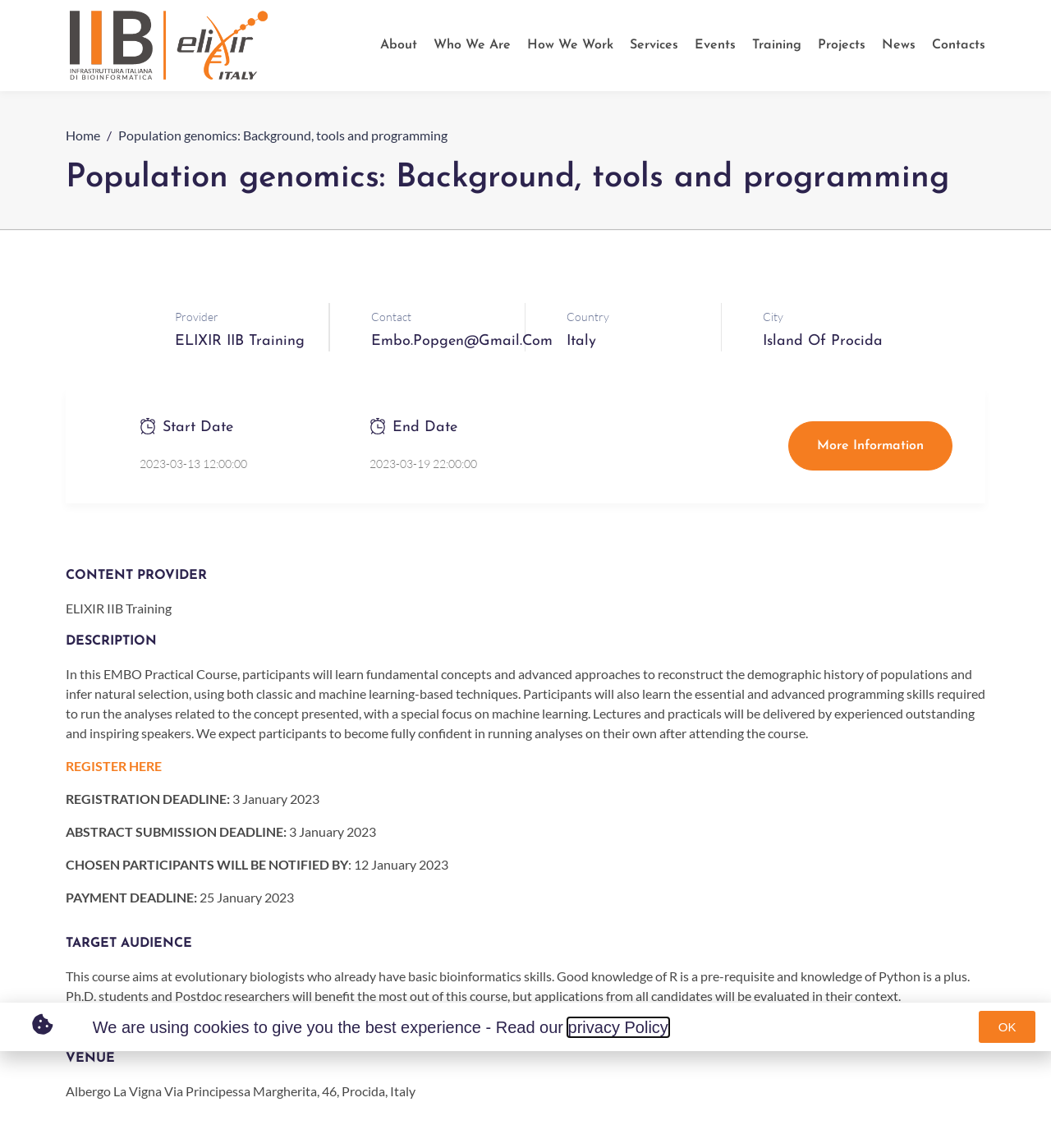What is the provider of the training?
From the details in the image, answer the question comprehensively.

I found the answer by looking at the 'Provider' section on the webpage, which is located below the main heading. The text 'ELIXIR IIB Training' is listed as the provider.